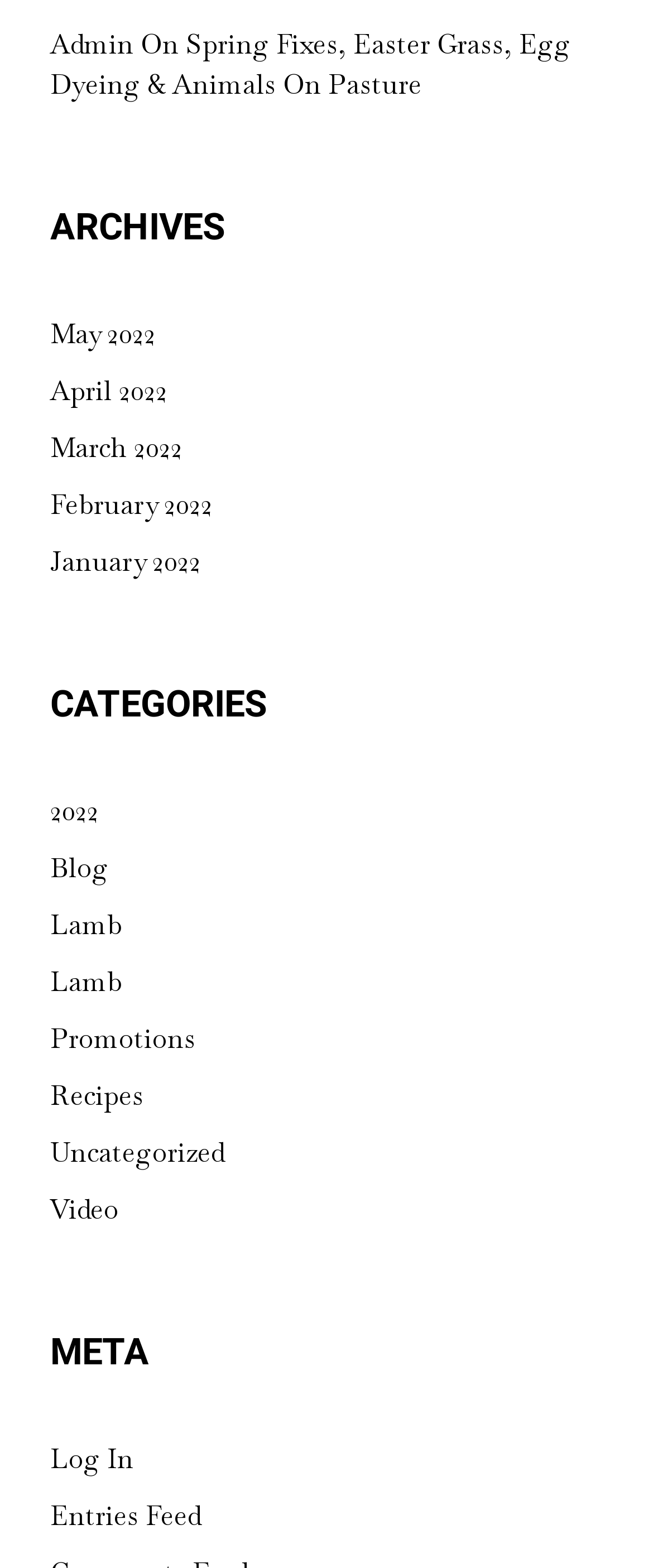Using the elements shown in the image, answer the question comprehensively: How many categories are listed on the webpage?

I counted the number of links under the 'CATEGORIES' heading and found 9 links, which correspond to 9 categories listed on the webpage.